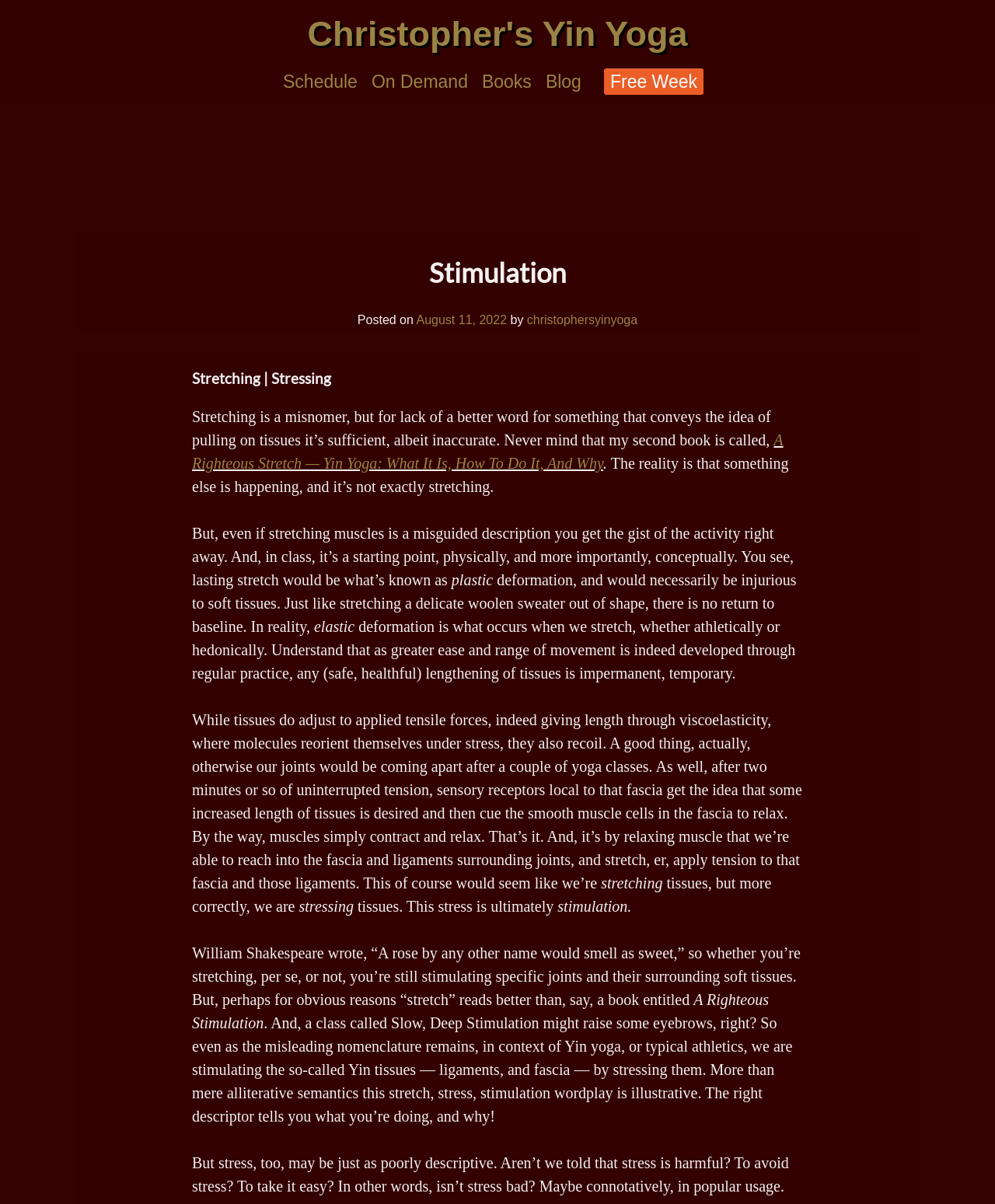Could you identify the text that serves as the heading for this webpage?

Christopher's Yin Yoga